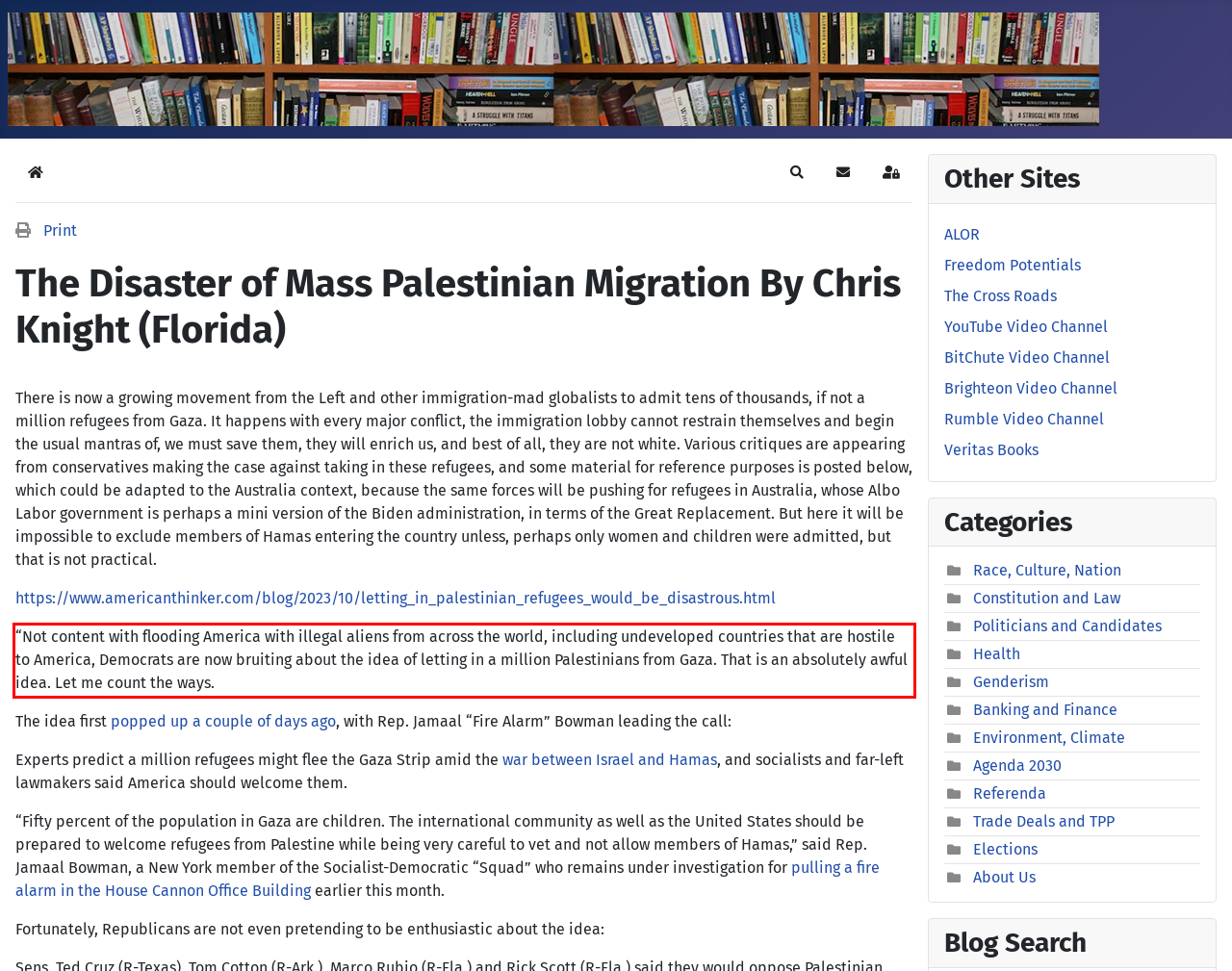Look at the screenshot of the webpage, locate the red rectangle bounding box, and generate the text content that it contains.

“Not content with flooding America with illegal aliens from across the world, including undeveloped countries that are hostile to America, Democrats are now bruiting about the idea of letting in a million Palestinians from Gaza. That is an absolutely awful idea. Let me count the ways.